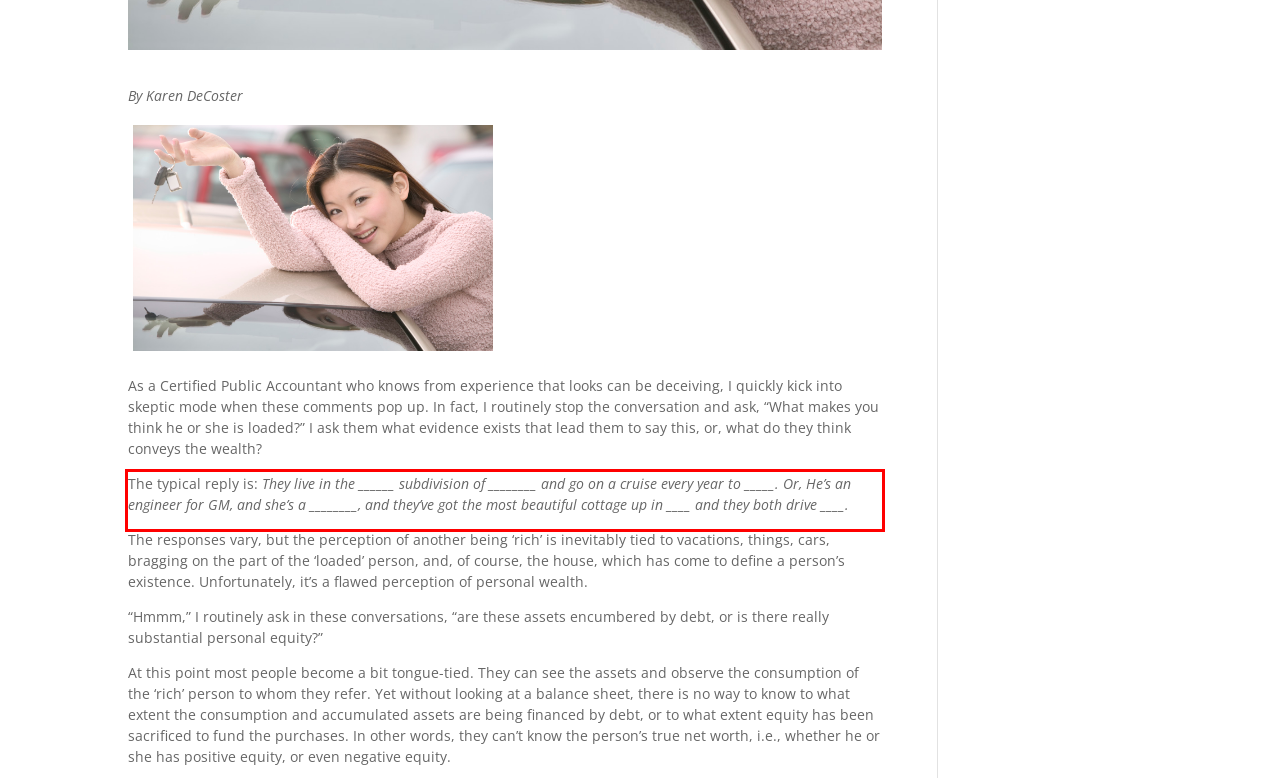Using the webpage screenshot, recognize and capture the text within the red bounding box.

The typical reply is: They live in the ______ subdivision of ________ and go on a cruise every year to _____. Or, He’s an engineer for GM, and she’s a ________, and they’ve got the most beautiful cottage up in ____ and they both drive ____.